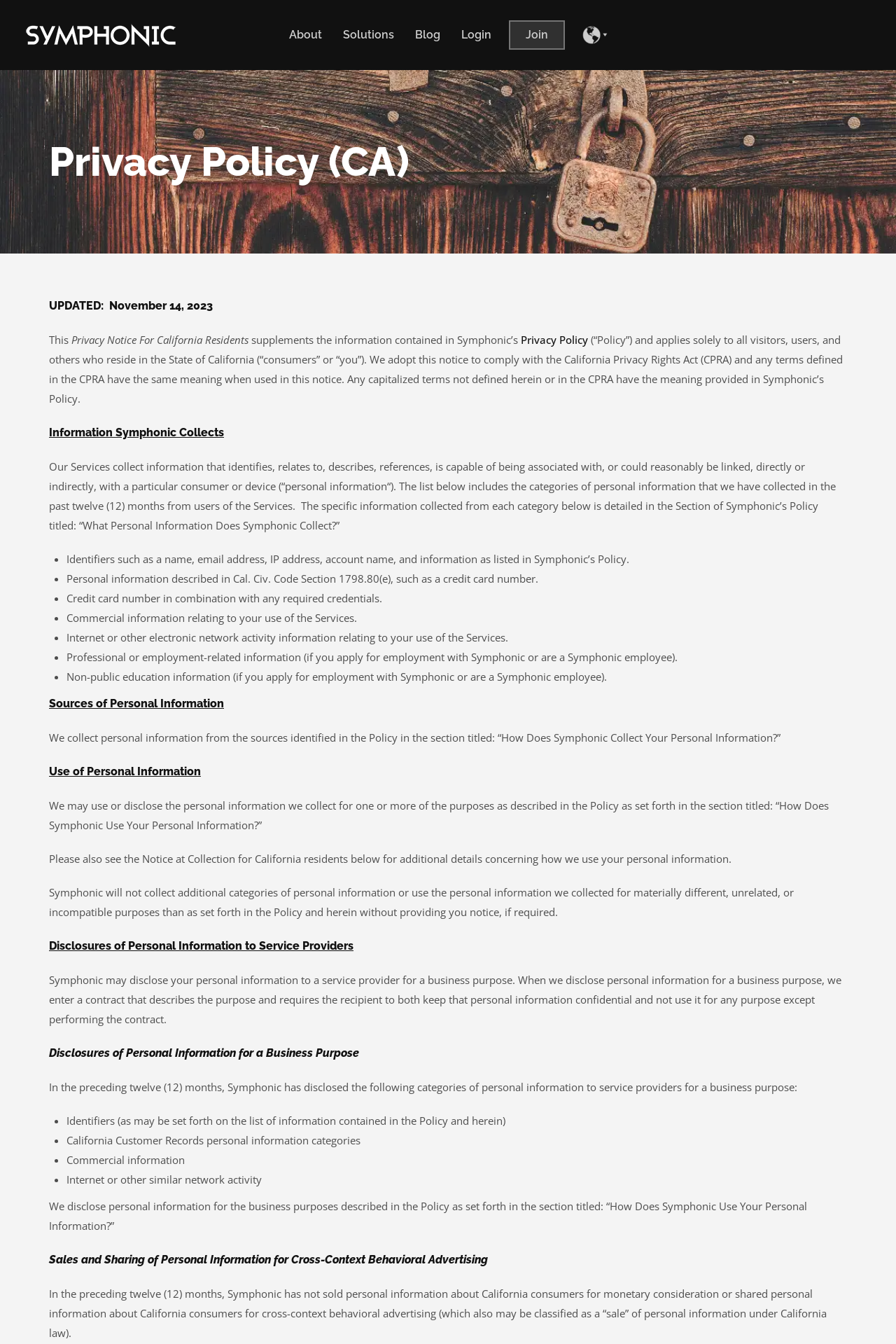What is the name of the company mentioned on the webpage? Based on the screenshot, please respond with a single word or phrase.

Symphonic